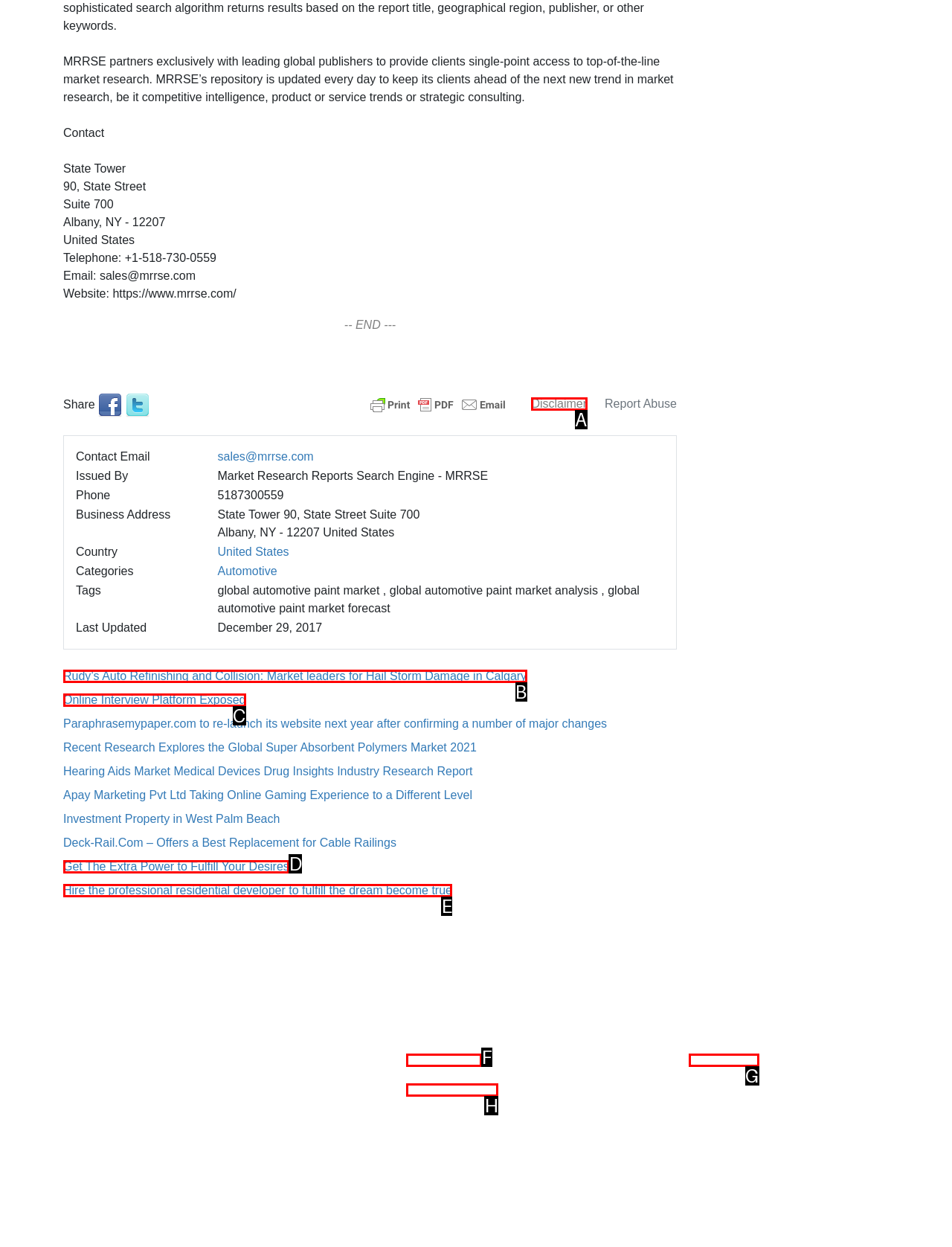Determine which option fits the following description: Online Interview Platform Exposed
Answer with the corresponding option's letter directly.

C